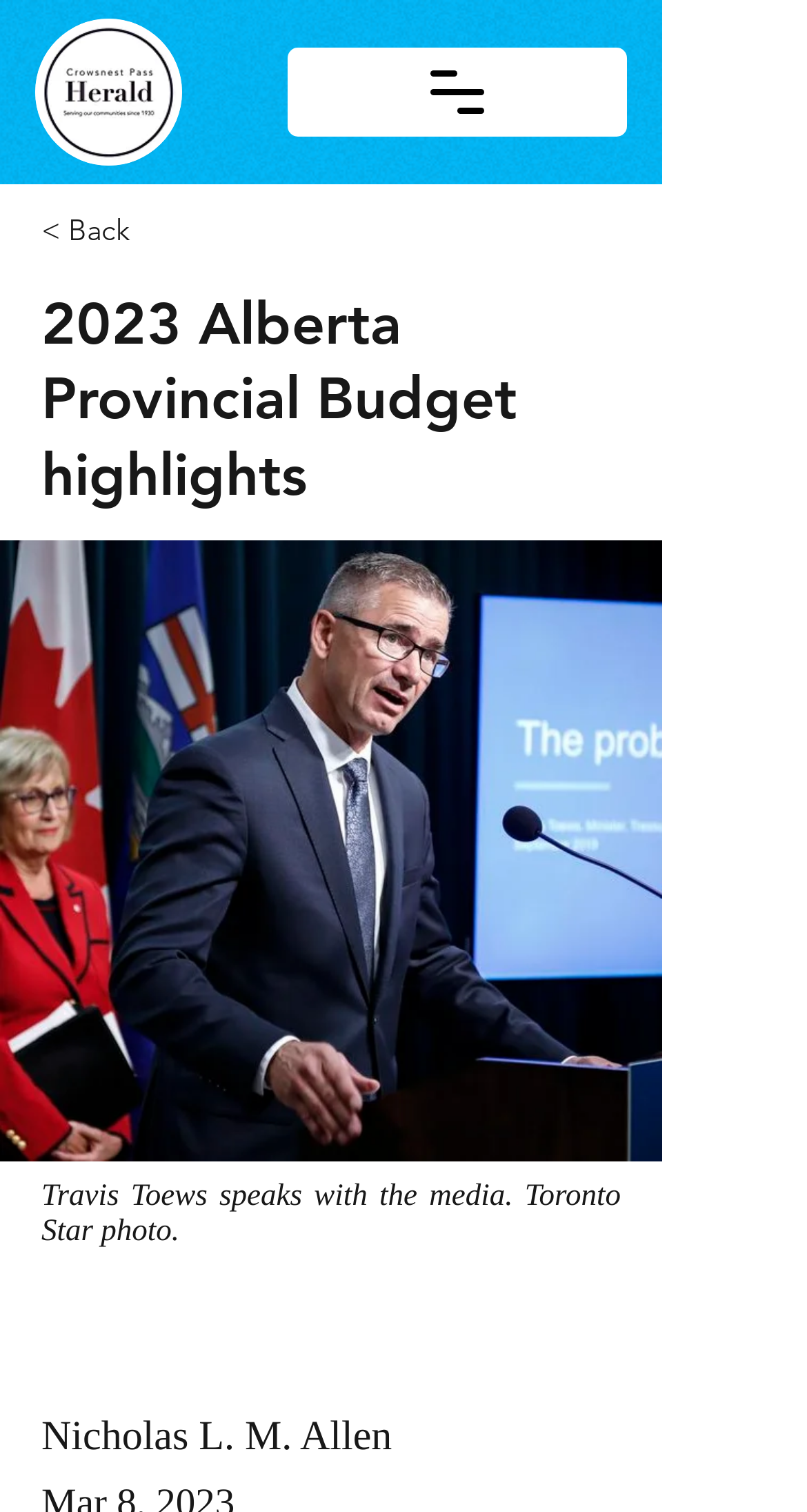What is the name of the minister speaking with the media?
Give a comprehensive and detailed explanation for the question.

The webpage contains a static text element 'Travis Toews speaks with the media. Toronto Star photo.' which indicates that the minister speaking with the media is Travis Toews.